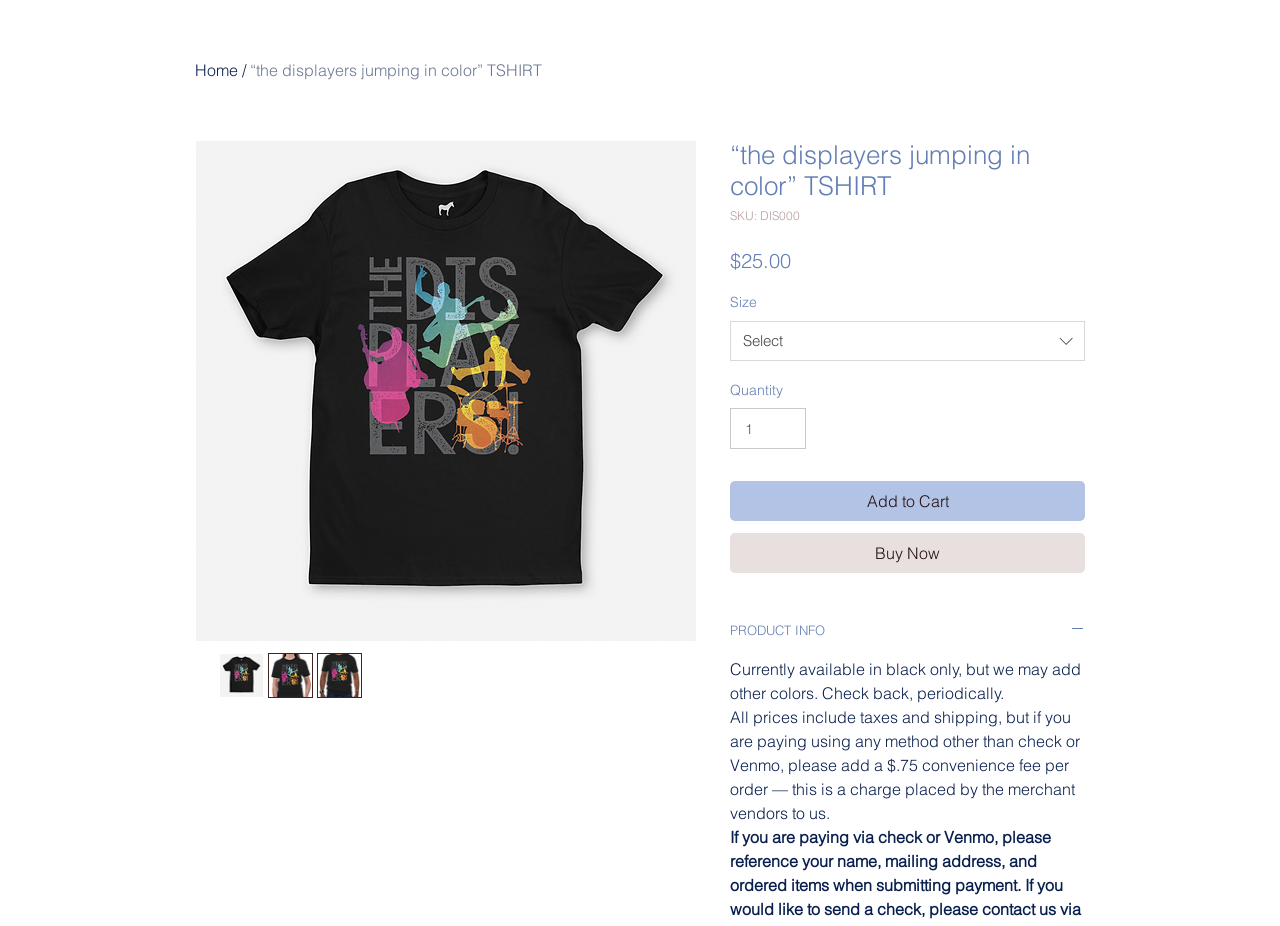Provide the bounding box coordinates for the specified HTML element described in this description: "input value="1" aria-label="Quantity" value="1"". The coordinates should be four float numbers ranging from 0 to 1, in the format [left, top, right, bottom].

[0.57, 0.441, 0.63, 0.485]